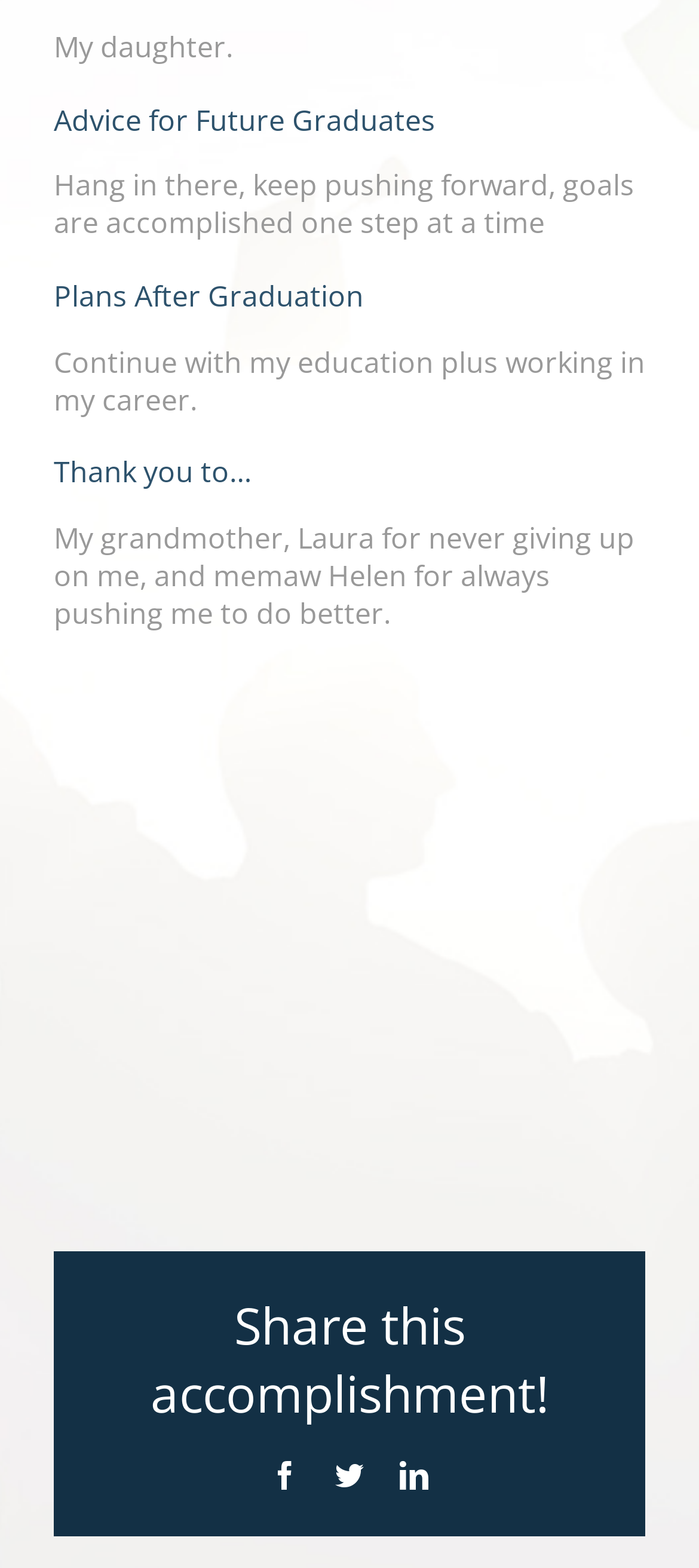What is the author's advice to future graduates?
Craft a detailed and extensive response to the question.

The author's advice to future graduates is mentioned in the second paragraph, which says 'Hang in there, keep pushing forward, goals are accomplished one step at a time'.